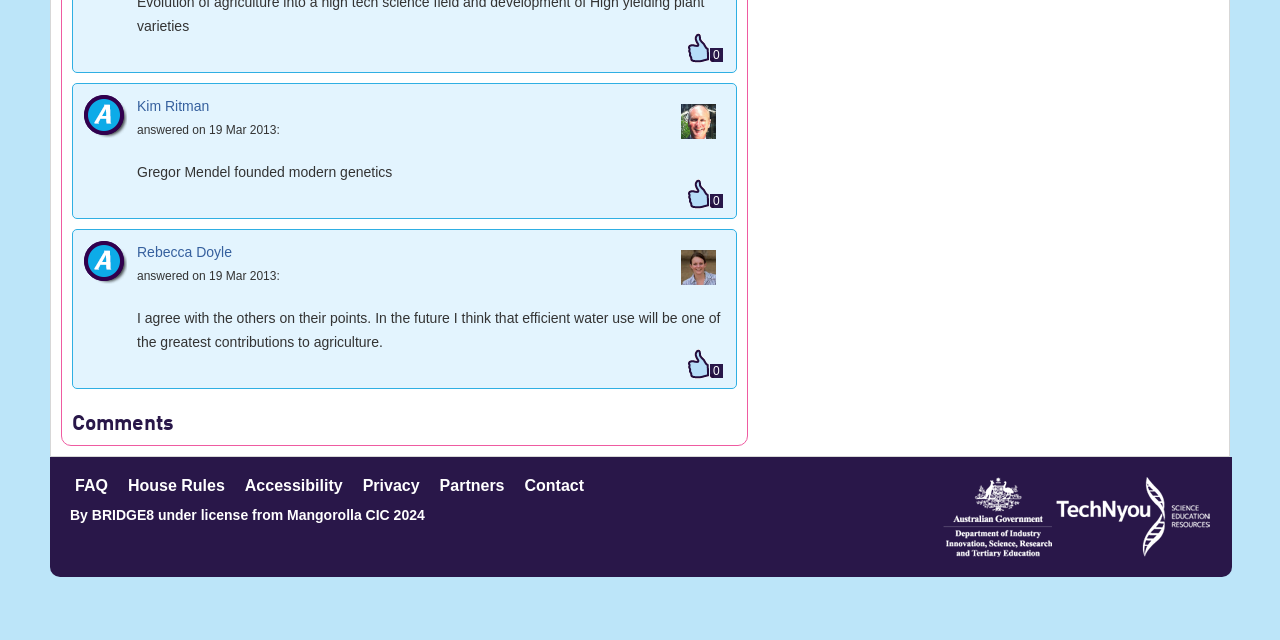From the webpage screenshot, predict the bounding box coordinates (top-left x, top-left y, bottom-right x, bottom-right y) for the UI element described here: Services

None